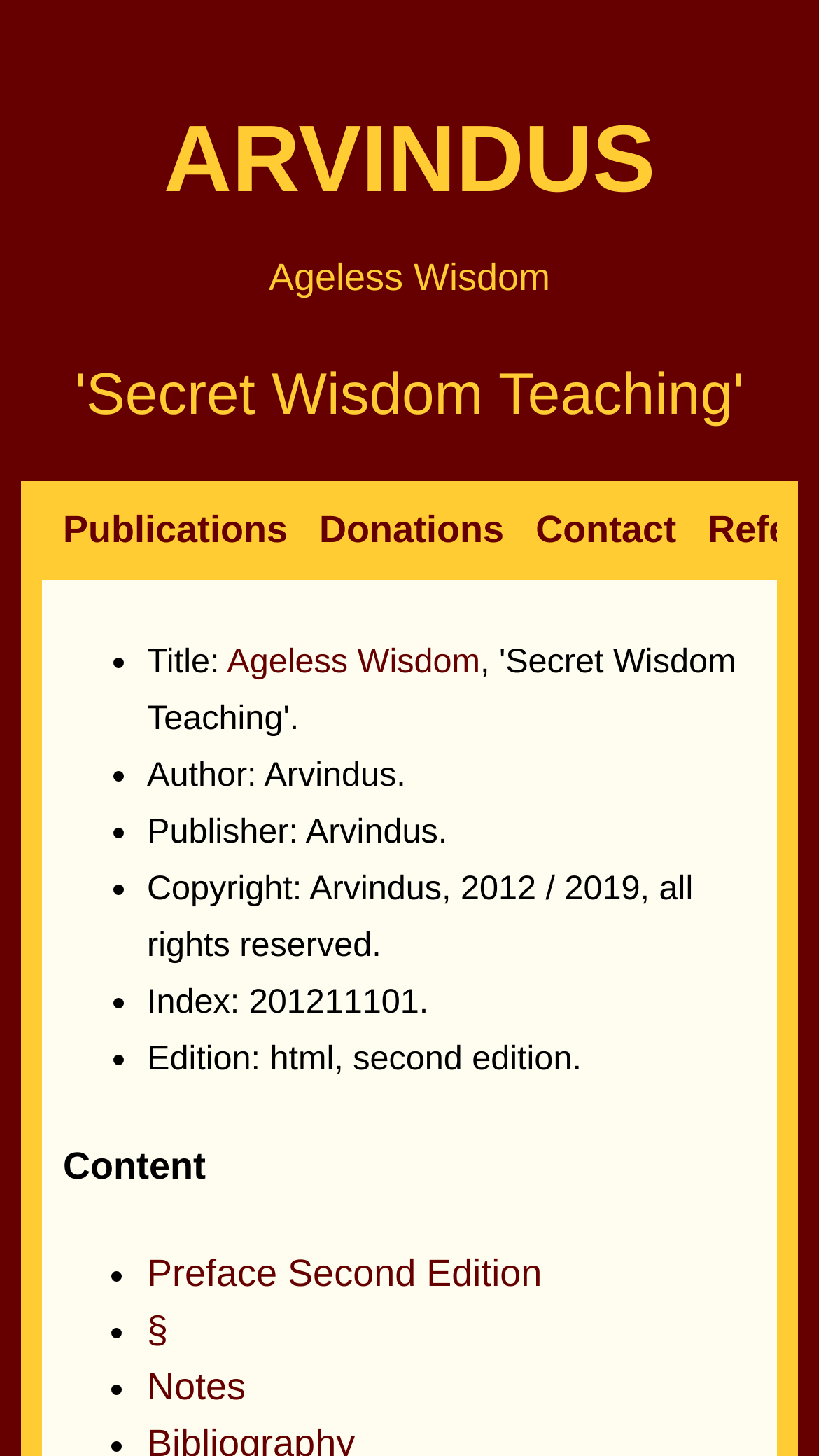Please locate the clickable area by providing the bounding box coordinates to follow this instruction: "access Preface Second Edition".

[0.179, 0.86, 0.662, 0.889]